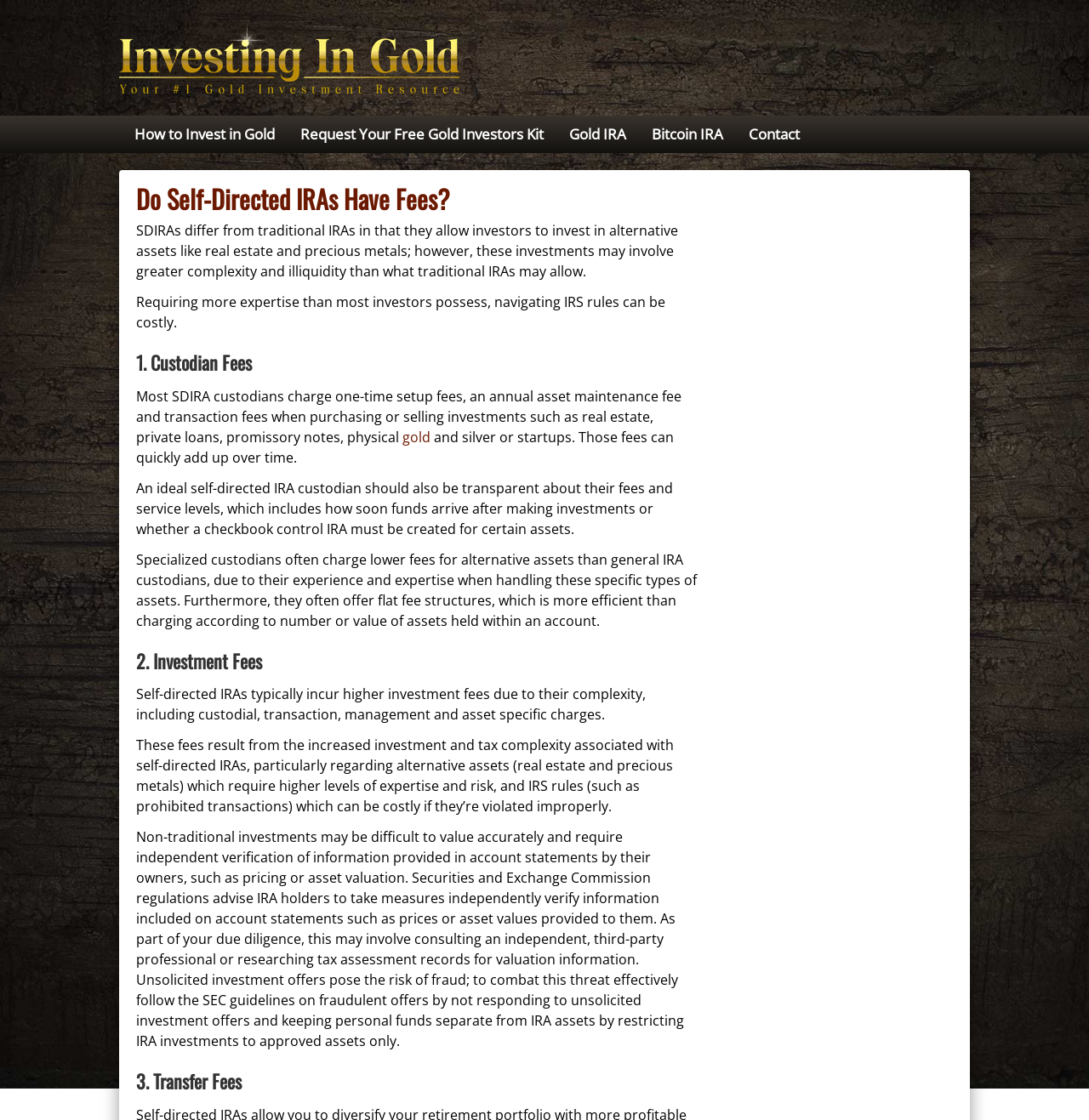What is the main topic of this webpage?
Respond to the question with a well-detailed and thorough answer.

Based on the webpage content, it appears that the main topic is gold investment, as the webpage discusses self-directed IRAs and their fees in relation to investing in gold and other alternative assets.